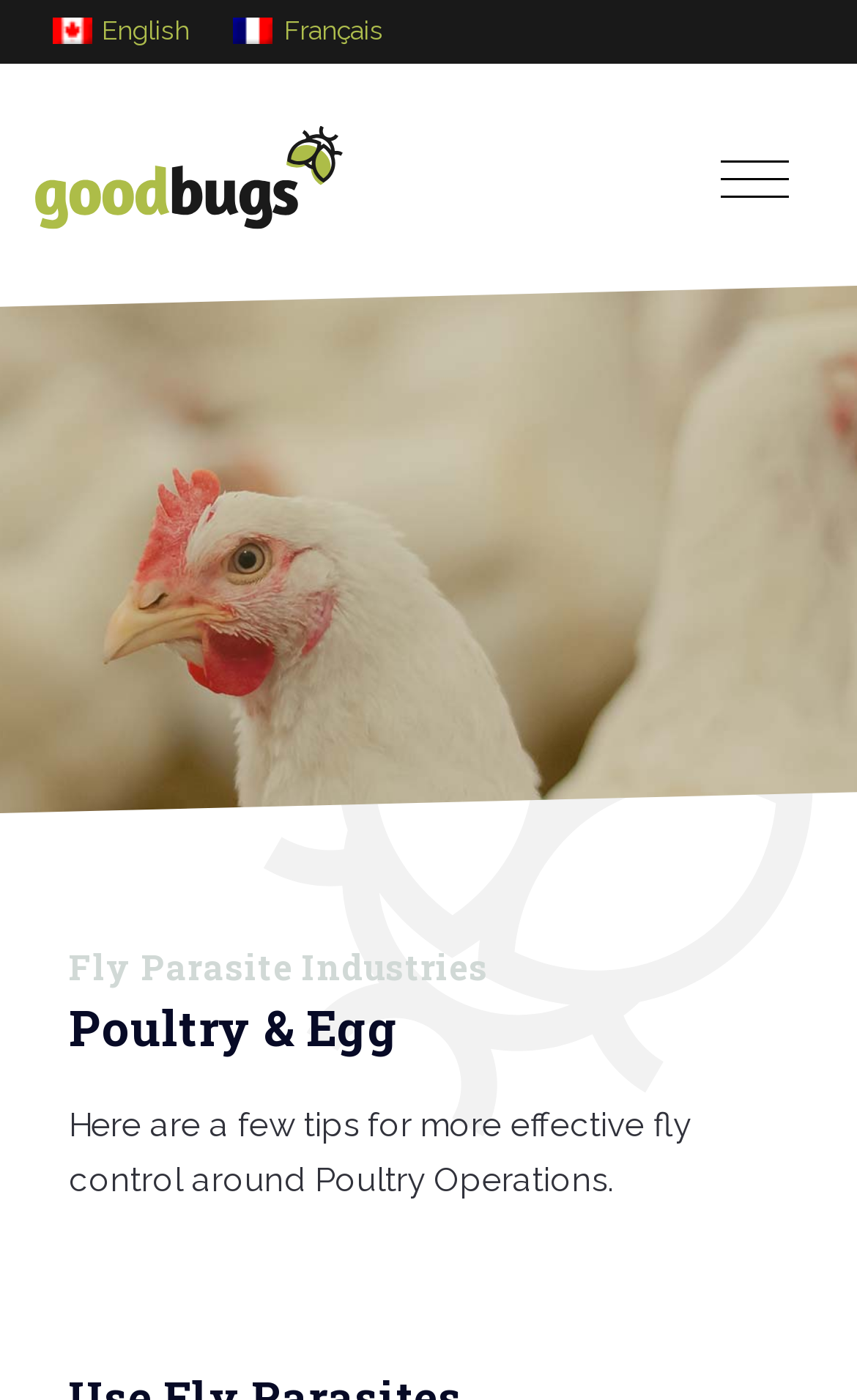Can you give a comprehensive explanation to the question given the content of the image?
What is the purpose of the webpage?

The webpage seems to be providing tips and information on fly control, as indicated by the static text 'Here are a few tips for more effective fly control around Poultry Operations.' This suggests that the purpose of the webpage is to educate or assist users in controlling flies, particularly in the context of poultry operations.